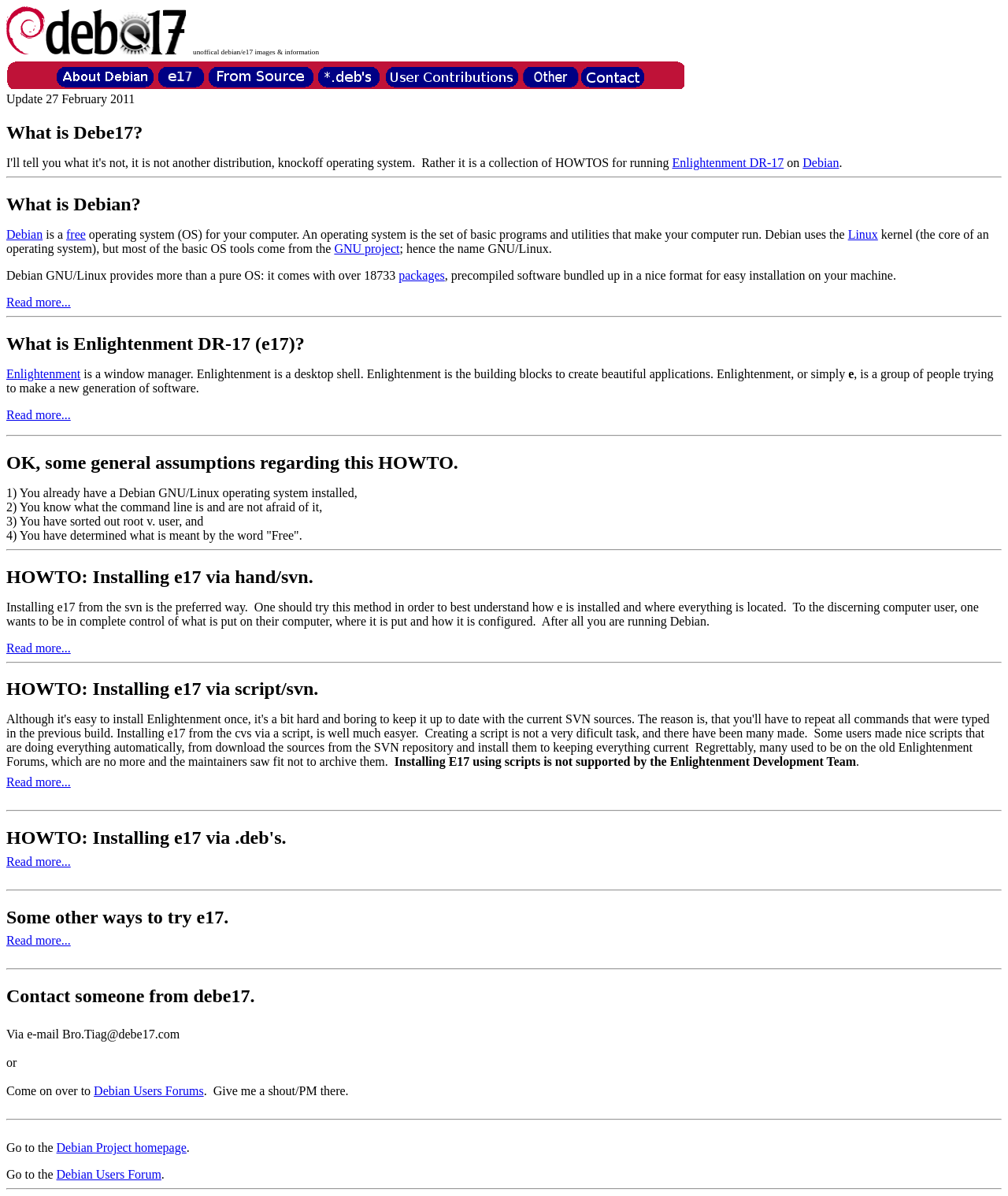Given the element description, predict the bounding box coordinates in the format (top-left x, top-left y, bottom-right x, bottom-right y), using floating point numbers between 0 and 1: Elastic Compute Service

None